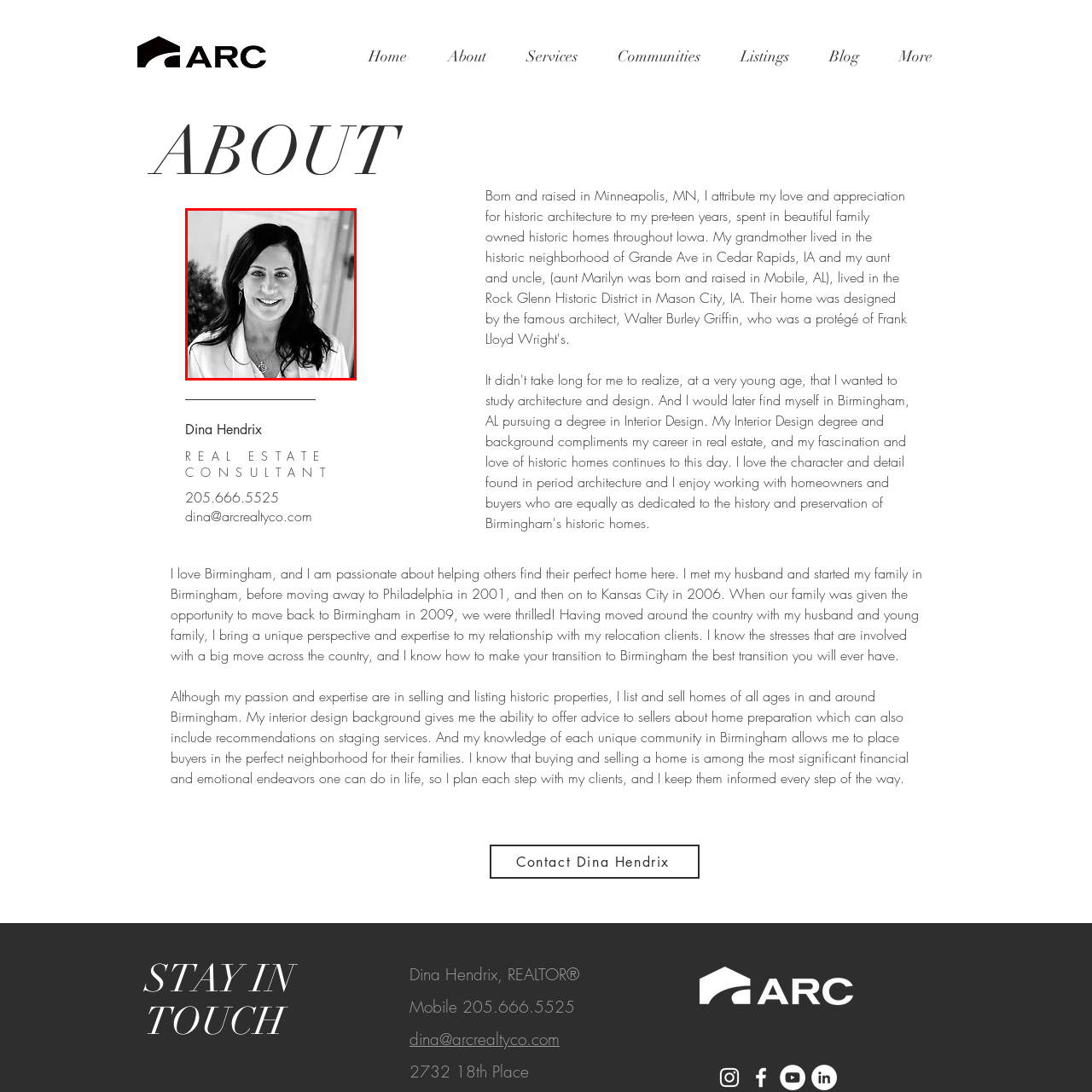Give a comprehensive description of the picture highlighted by the red border.

This image features a smiling professional, identified as Dina Hendrix, a realtor specializing in real estate. She exudes warmth and approachability, embodying the qualities of a dedicated consultant committed to helping clients find their ideal homes. Her confident demeanor is complemented by her elegant attire, reflecting her professionalism in the real estate industry. The background suggests a welcoming environment, which is pivotal in creating a comfortable atmosphere for clients seeking assistance in real estate transactions. Dina's expertise and passion for locating perfect homes, particularly in Birmingham, is central to her identity as a realtor.